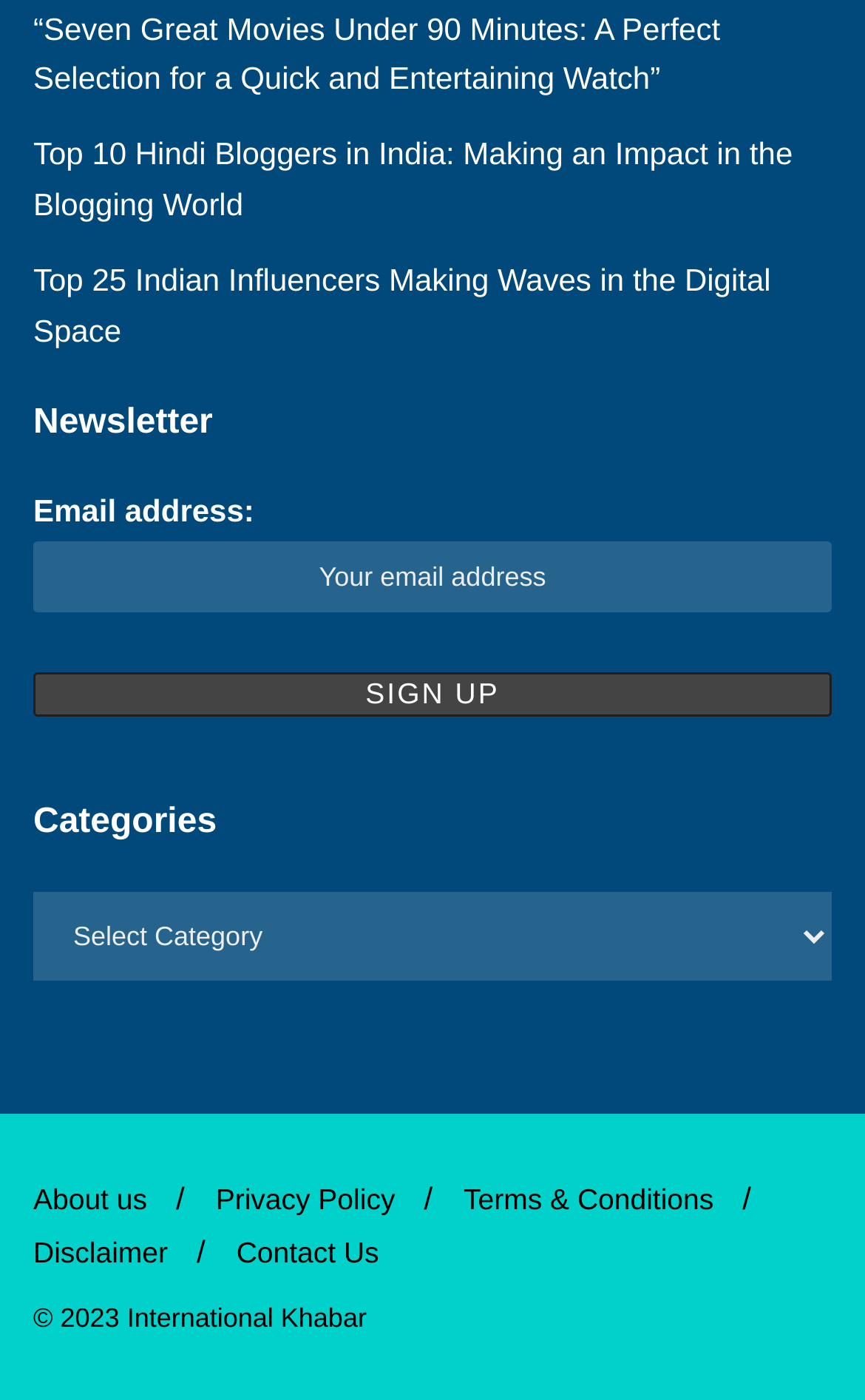Based on the element description: "Terms & Conditions", identify the UI element and provide its bounding box coordinates. Use four float numbers between 0 and 1, [left, top, right, bottom].

[0.536, 0.845, 0.825, 0.869]